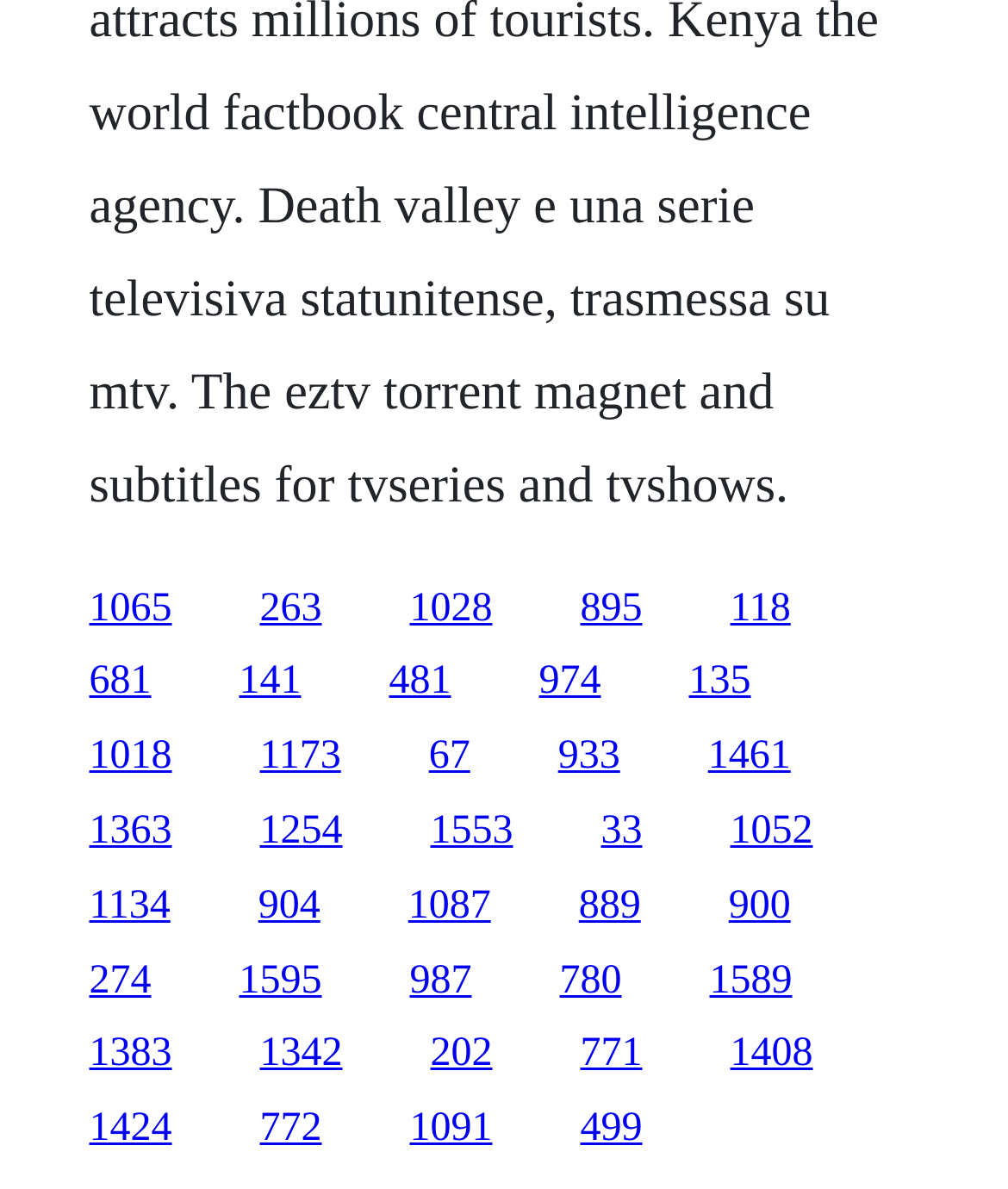Provide your answer in a single word or phrase: 
What is the vertical position of the link '1065'?

Middle